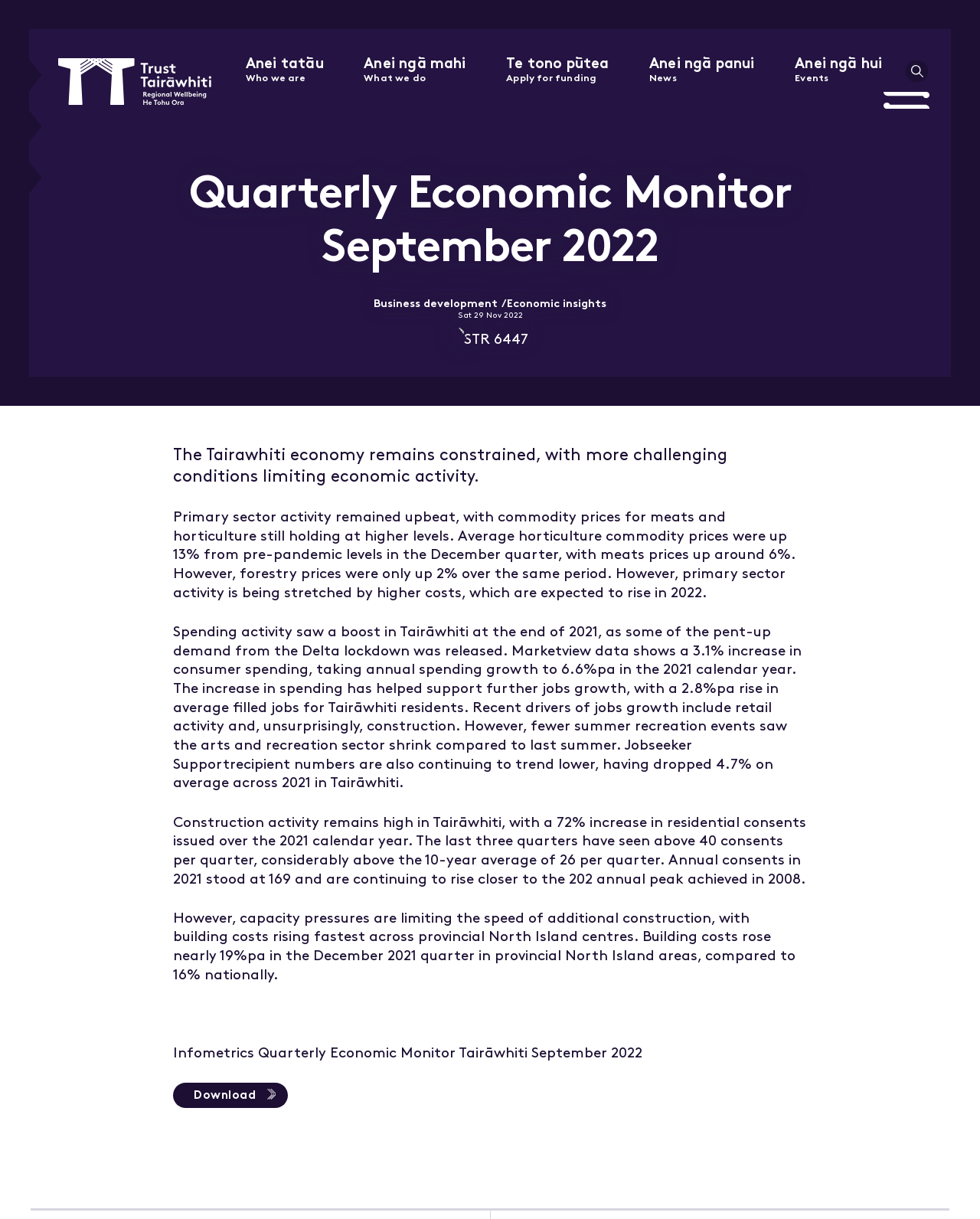Offer a meticulous caption that includes all visible features of the webpage.

The webpage is about the Quarterly Economic Monitor for September 2022, provided by Trust Tāirawhiti. At the top, there is a header section with a logo of Trust Tāirawhiti on the left and a navigation menu on the right, consisting of six links: "Who we are", "What we do", "Apply for funding", "News", "Events", and an empty link.

Below the header, there is a large heading that reads "Quarterly Economic Monitor September 2022". Underneath, there are three lines of text: "Business development", "/Economic insights", and "Sat 29 Nov 2022", which are positioned in a horizontal line. To the right of these lines, there is an image labeled "STR 6447".

The main content of the webpage is a series of paragraphs discussing the economic situation in Tairawhiti. The text is divided into five sections, each describing a different aspect of the economy, including the primary sector, spending activity, jobs growth, construction activity, and capacity pressures. The text is accompanied by no images, but there is a download link at the bottom of the page.

In terms of layout, the webpage has a clean and organized structure, with clear headings and concise text. The navigation menu is positioned at the top, and the main content is divided into clear sections, making it easy to read and understand.